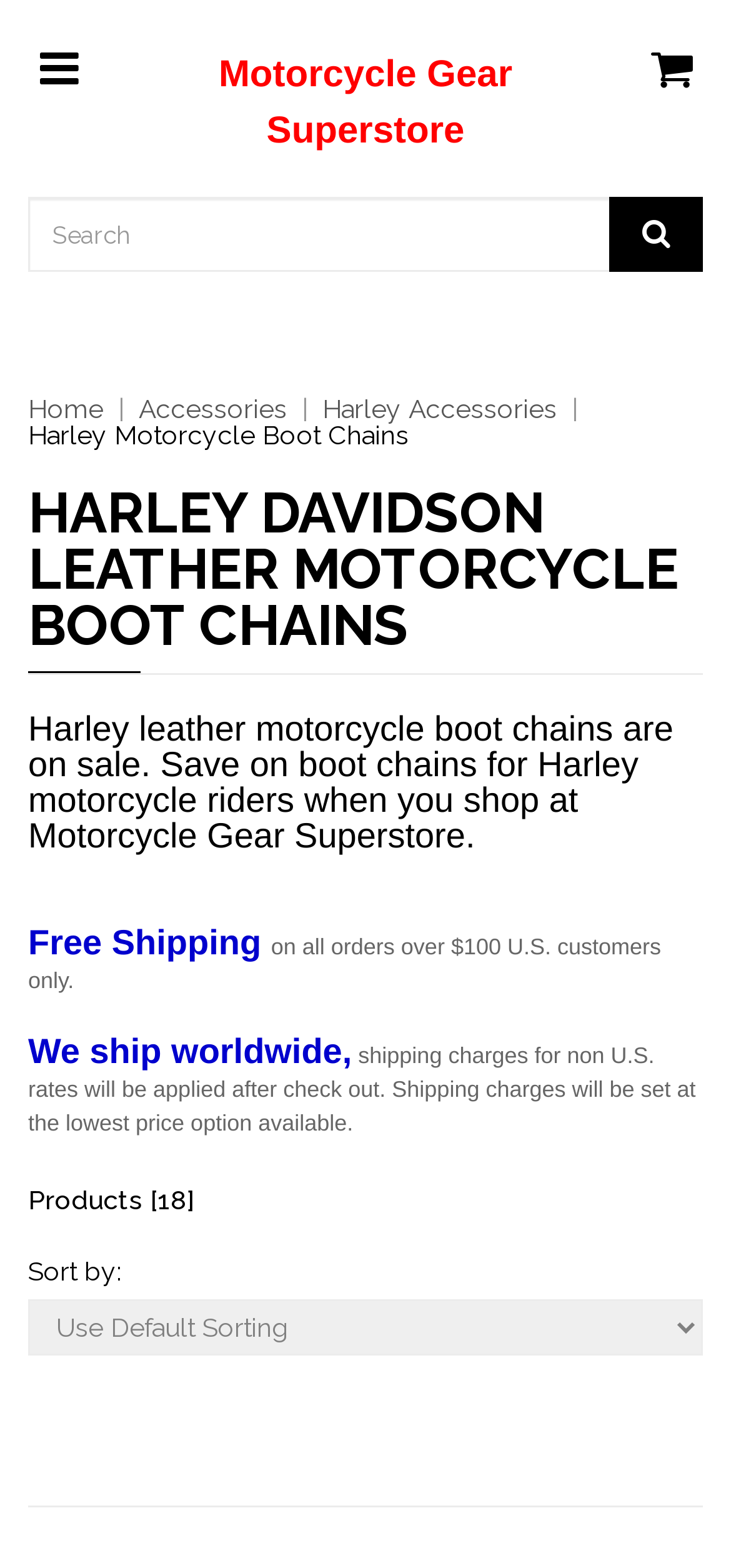Respond to the question below with a single word or phrase: What is the minimum order amount for free shipping?

$100